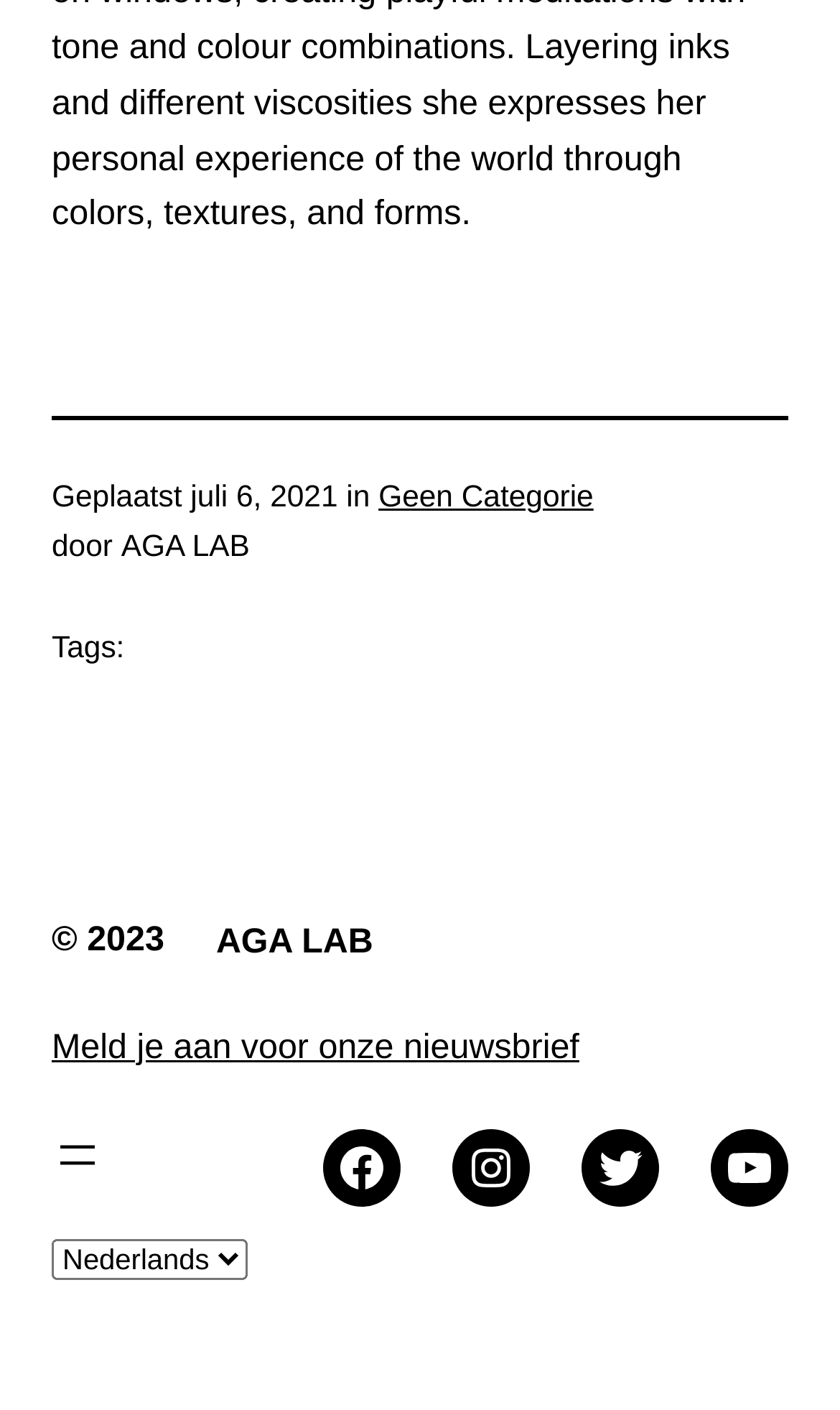What is the date of the post?
Look at the image and respond to the question as thoroughly as possible.

I found the date of the post by looking at the StaticText element with the text 'juli 6, 2021' which is a child of the time element.